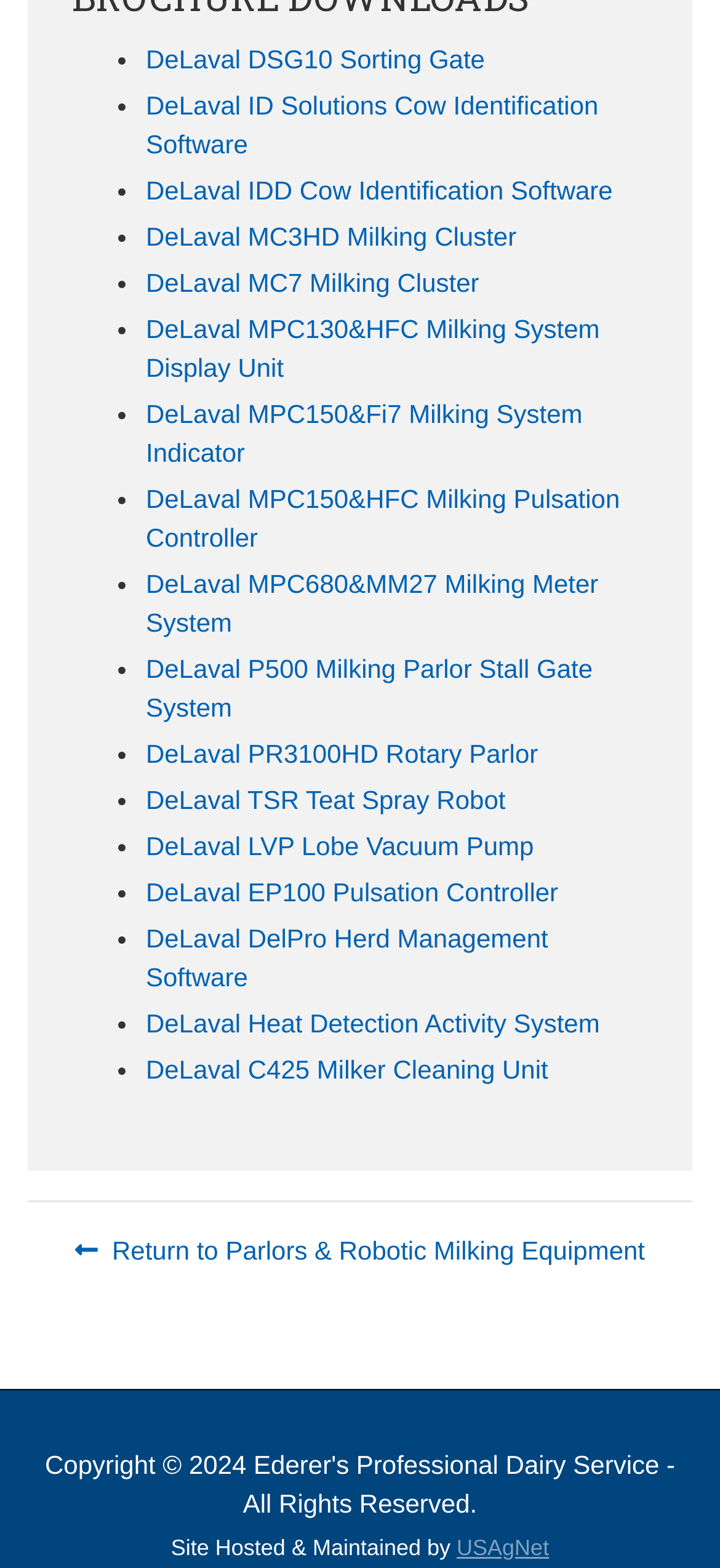Based on the element description USAgNet, identify the bounding box coordinates for the UI element. The coordinates should be in the format (top-left x, top-left y, bottom-right x, bottom-right y) and within the 0 to 1 range.

[0.634, 0.978, 0.763, 0.995]